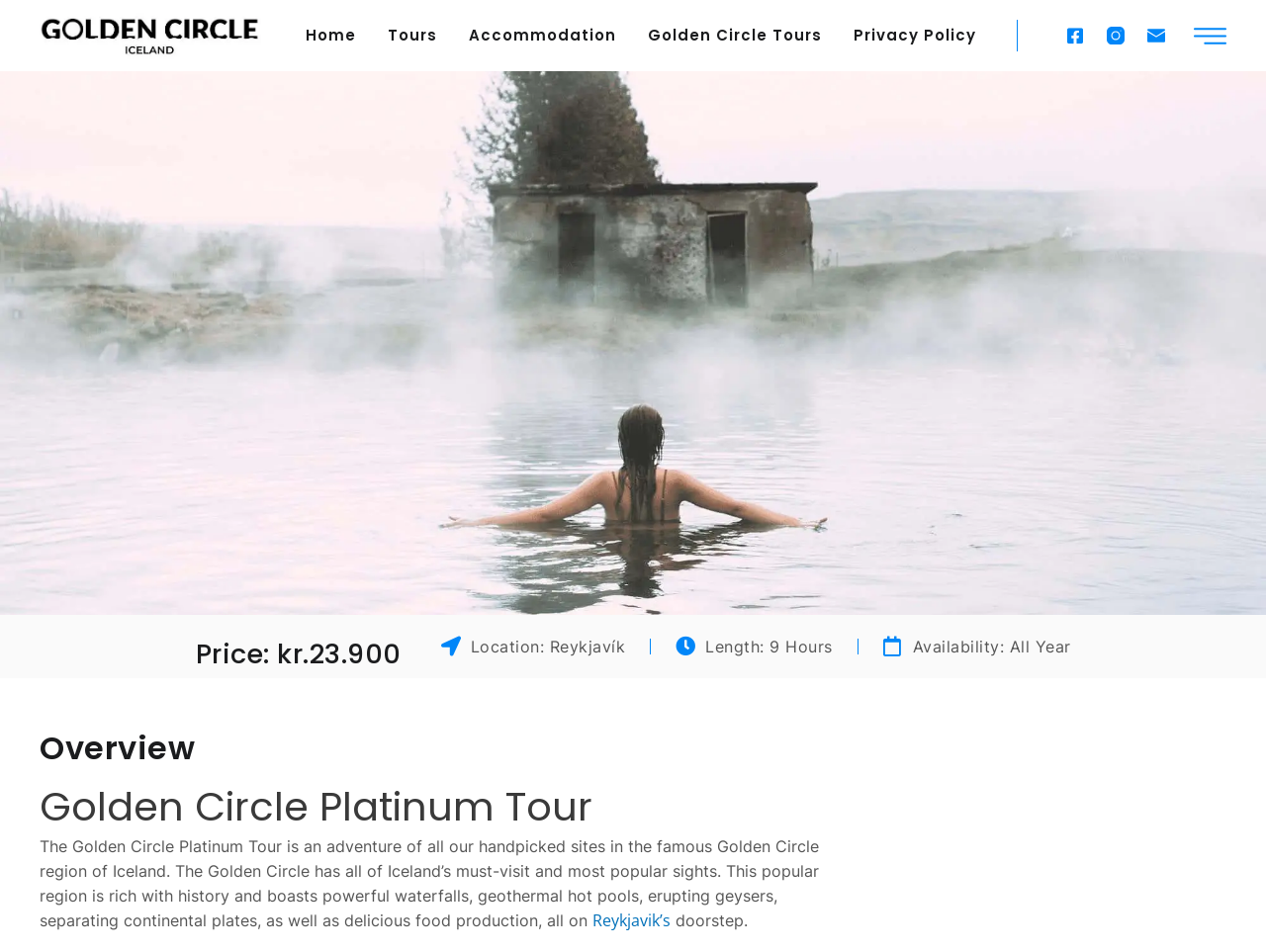Give a complete and precise description of the webpage's appearance.

The webpage is about the Golden Circle Platinum Tour in Iceland. At the top left corner, there is a logo of Golden Circle Iceland, accompanied by a navigation menu with links to "Home", "Tours", "Accommodation", "Golden Circle Tours", and "Privacy Policy". 

On the top right corner, there are social media icons, including Facebook, Instagram, and an email icon. 

Below the navigation menu, there is a section displaying tour information, including the price of kr.23,900, location in Reykjavík, length of 9 hours, and availability all year round. 

The main content of the webpage is divided into sections, starting with an "Overview" heading, followed by a "Golden Circle Platinum Tour" heading. The text describes the tour as an adventure to explore the famous Golden Circle region of Iceland, which is rich in history and features powerful waterfalls, geothermal hot pools, erupting geysers, and more. The text also mentions that the tour includes delicious food production and is available on Reykjavik's doorstep.